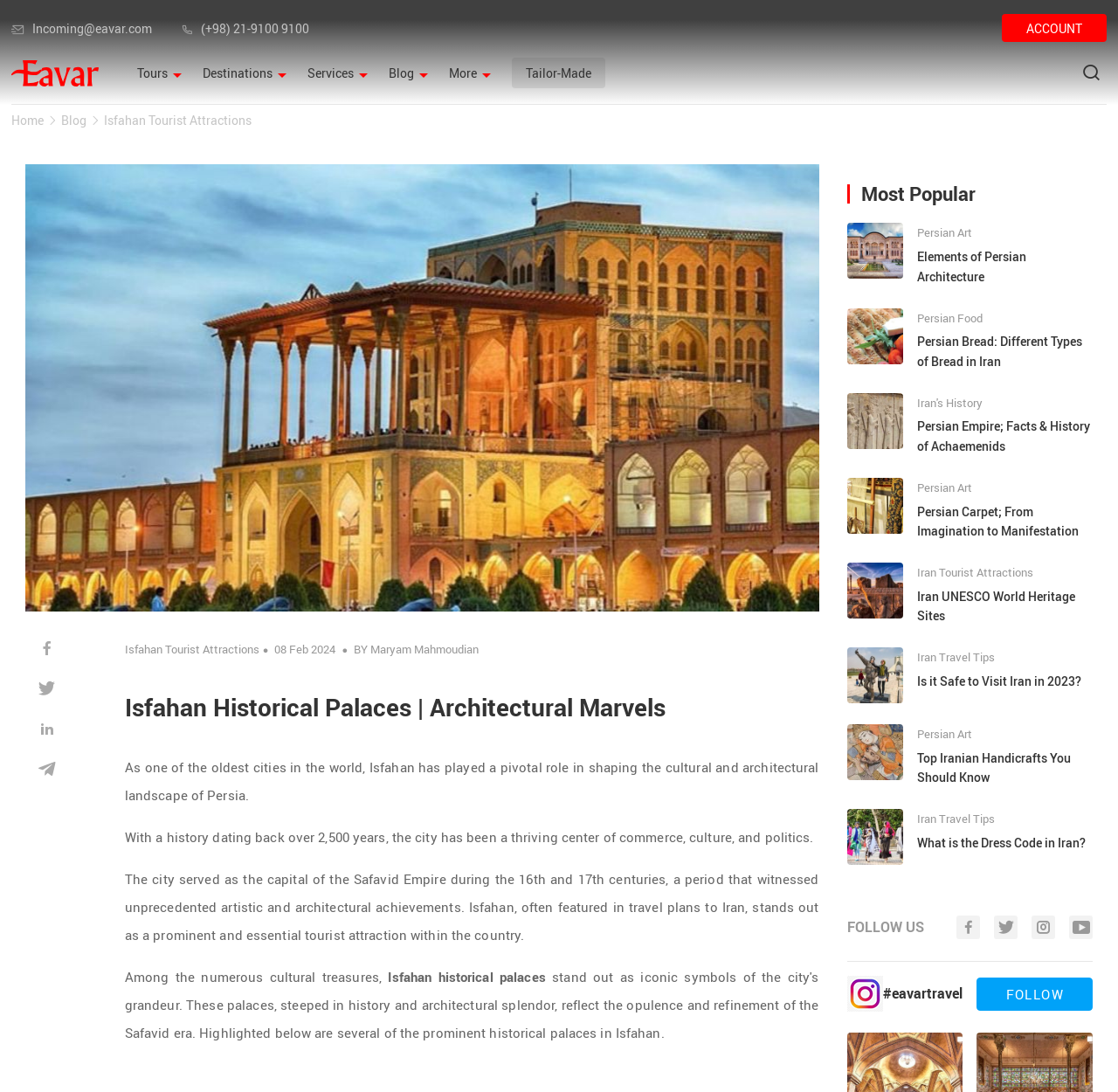Provide a short answer to the following question with just one word or phrase: What is the name of the author of the article?

Maryam Mahmoudian